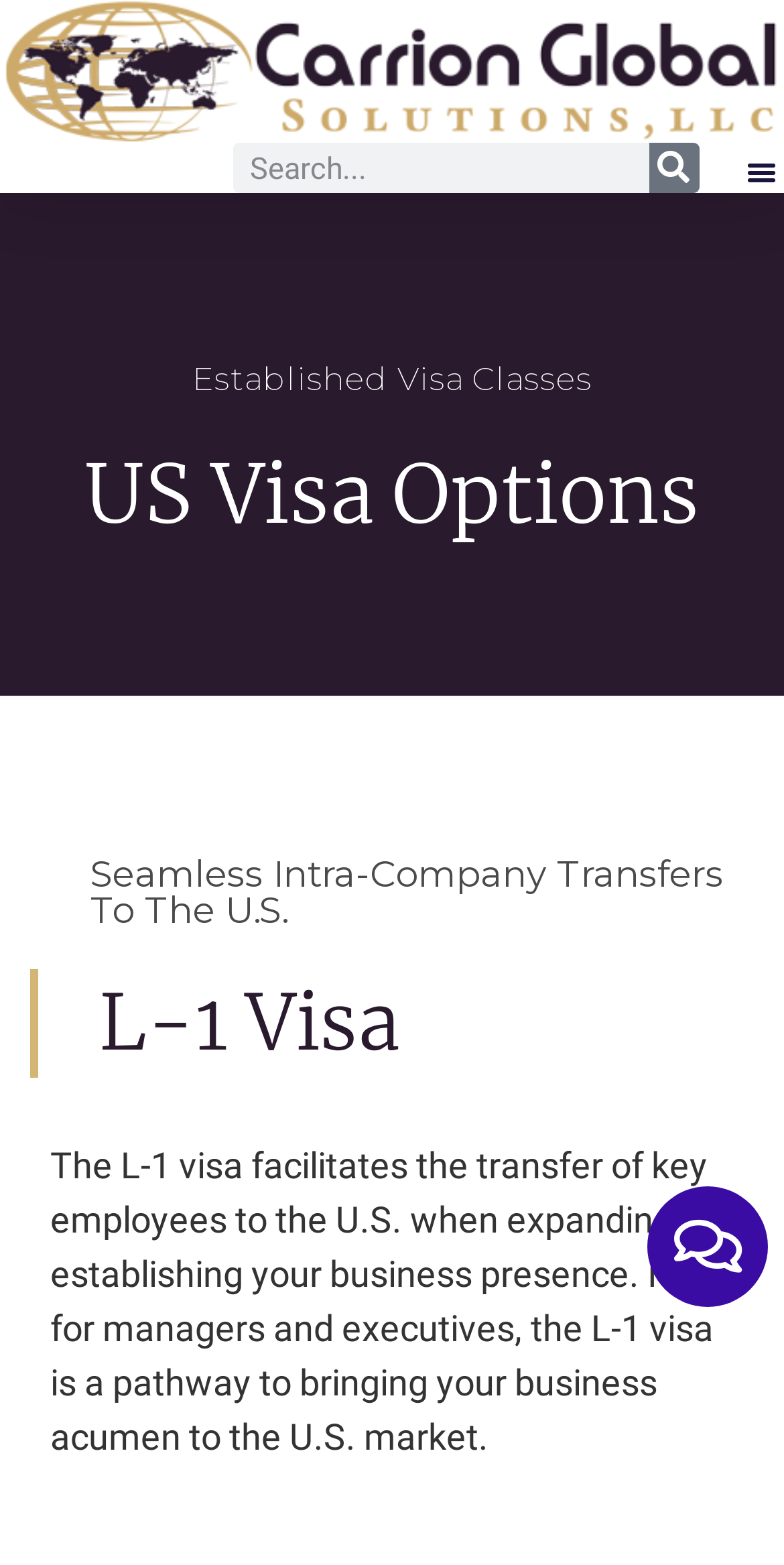What is the function of the button at the top right corner?
Using the image as a reference, deliver a detailed and thorough answer to the question.

The button at the top right corner with the text 'Menu Toggle' is likely used to expand or collapse a menu, allowing users to access more options or features on the webpage.